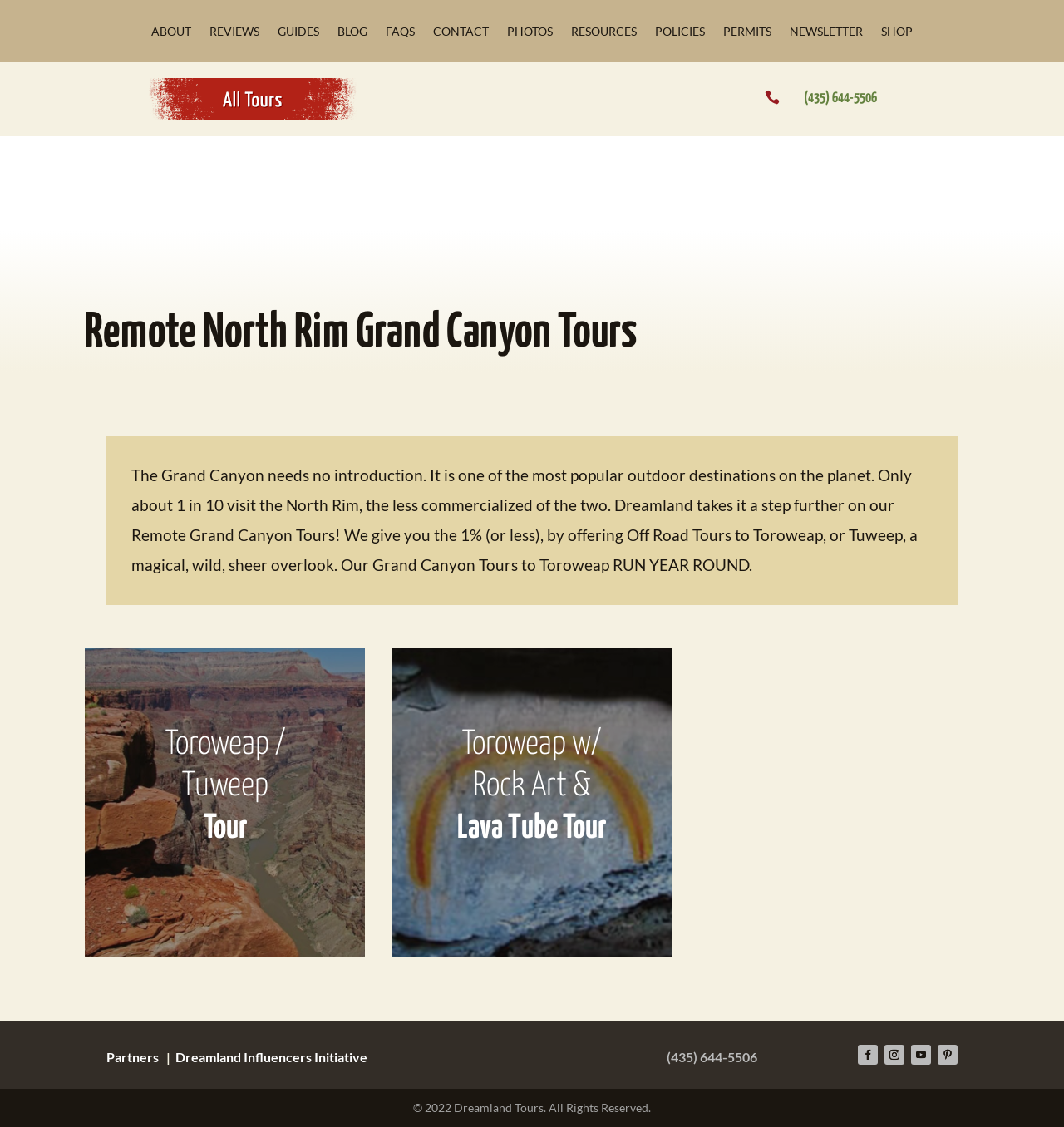Find the bounding box coordinates of the element's region that should be clicked in order to follow the given instruction: "Click on ABOUT link". The coordinates should consist of four float numbers between 0 and 1, i.e., [left, top, right, bottom].

[0.142, 0.005, 0.18, 0.051]